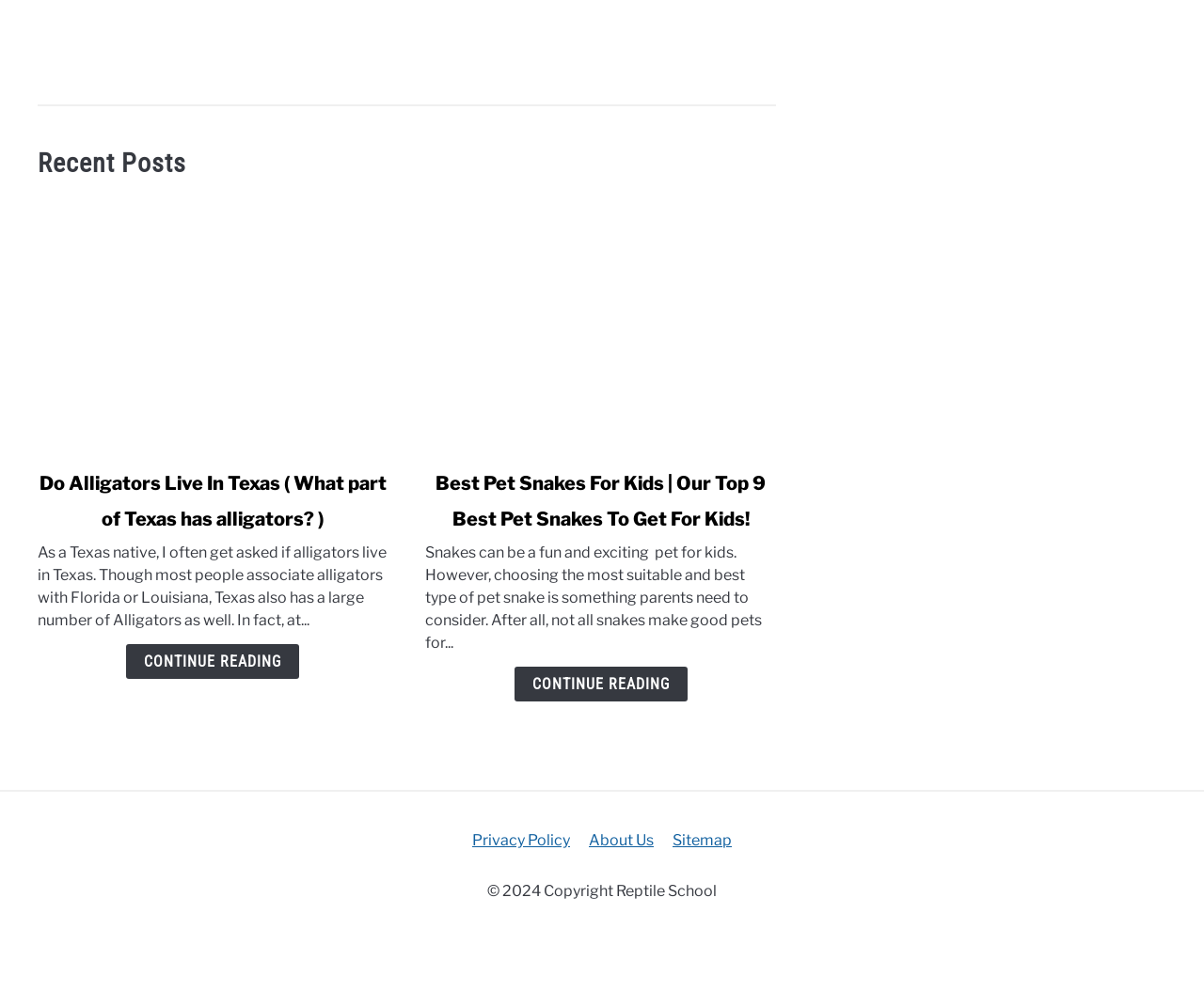What are the three links at the bottom of the webpage?
Using the details from the image, give an elaborate explanation to answer the question.

The three links at the bottom of the webpage are 'Privacy Policy', 'About Us', and 'Sitemap', as indicated by the link elements with corresponding text.